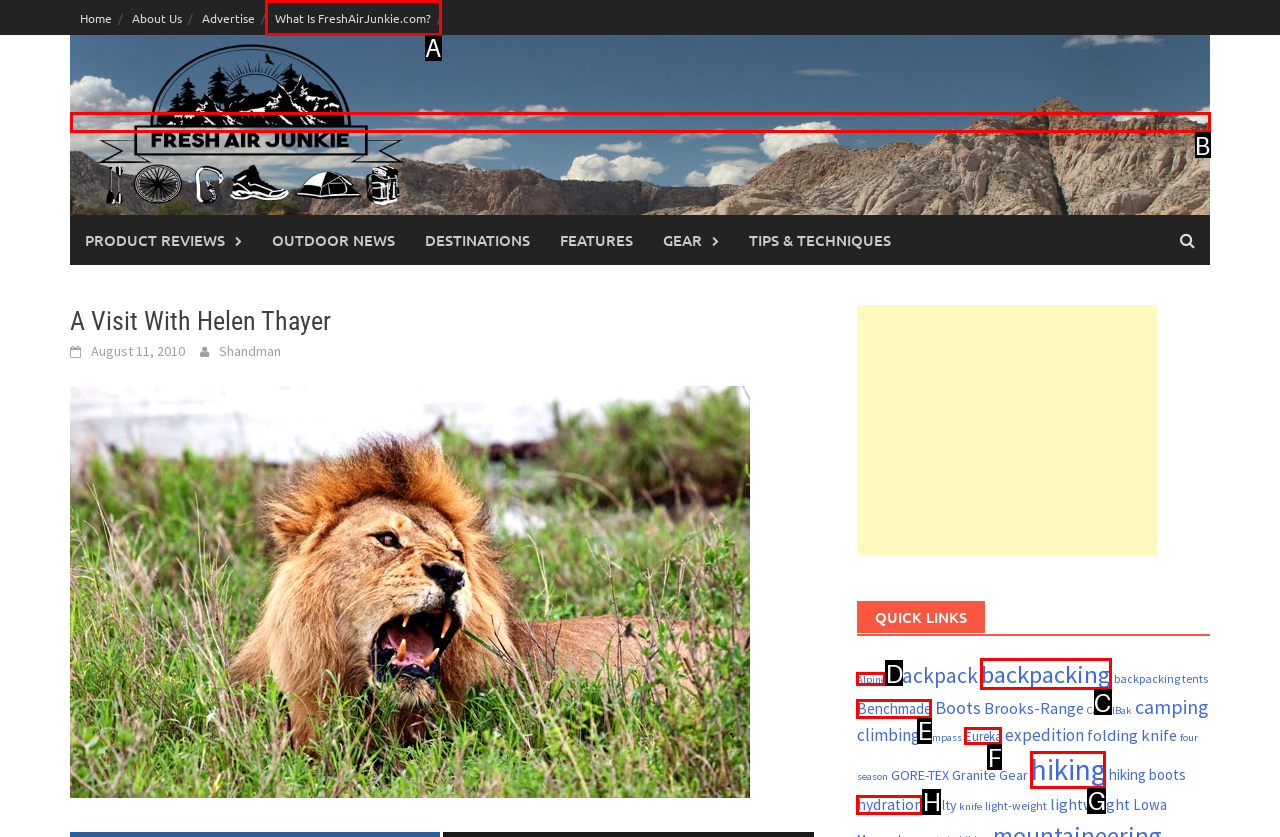Which HTML element should be clicked to complete the task: learn about application? Answer with the letter of the corresponding option.

None